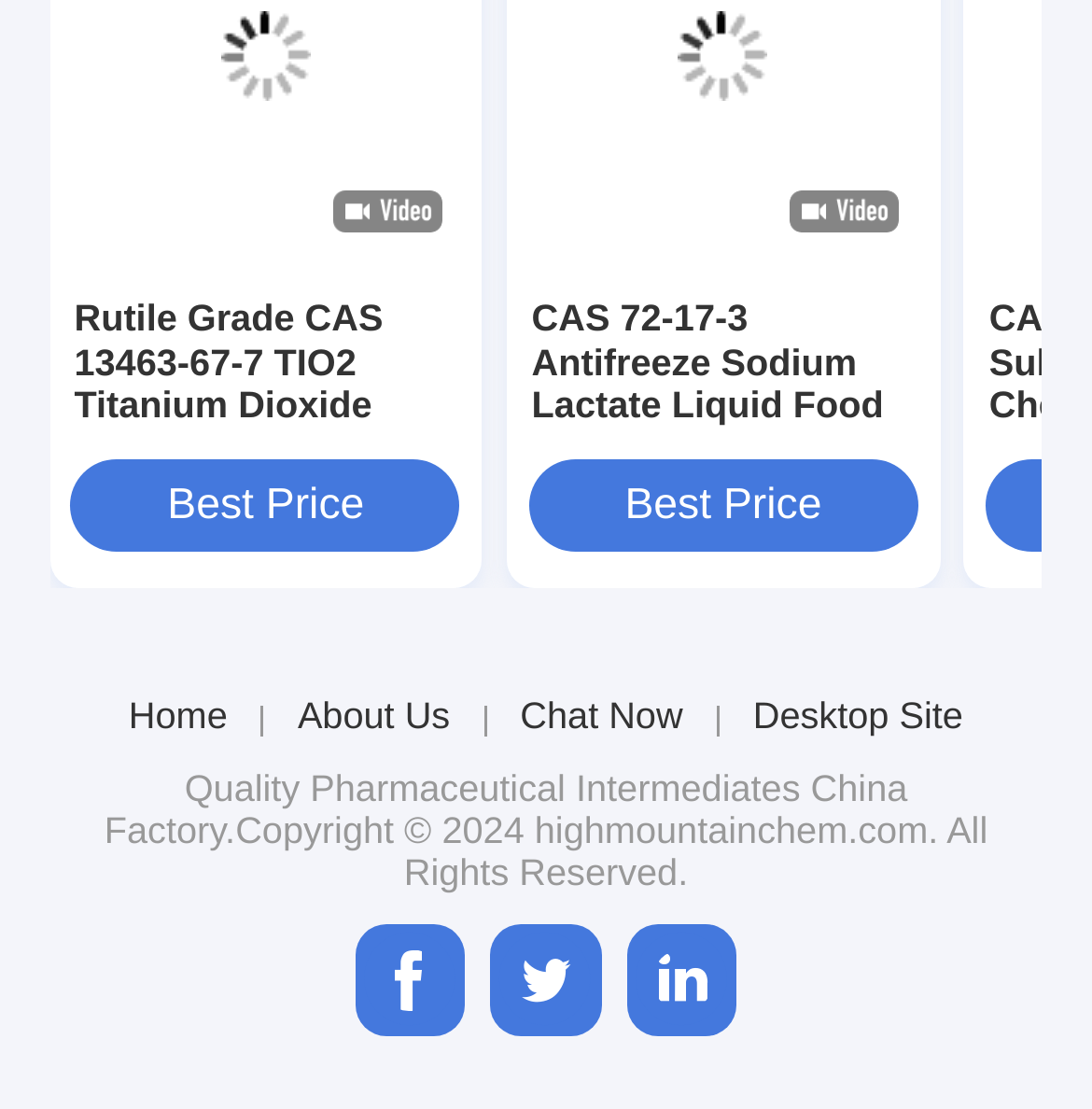Look at the image and give a detailed response to the following question: How many navigation links are at the top of the page?

At the top of the page, there are four navigation links: 'Home', 'About Us', 'Chat Now', and 'Desktop Site', which are represented by their respective text links.